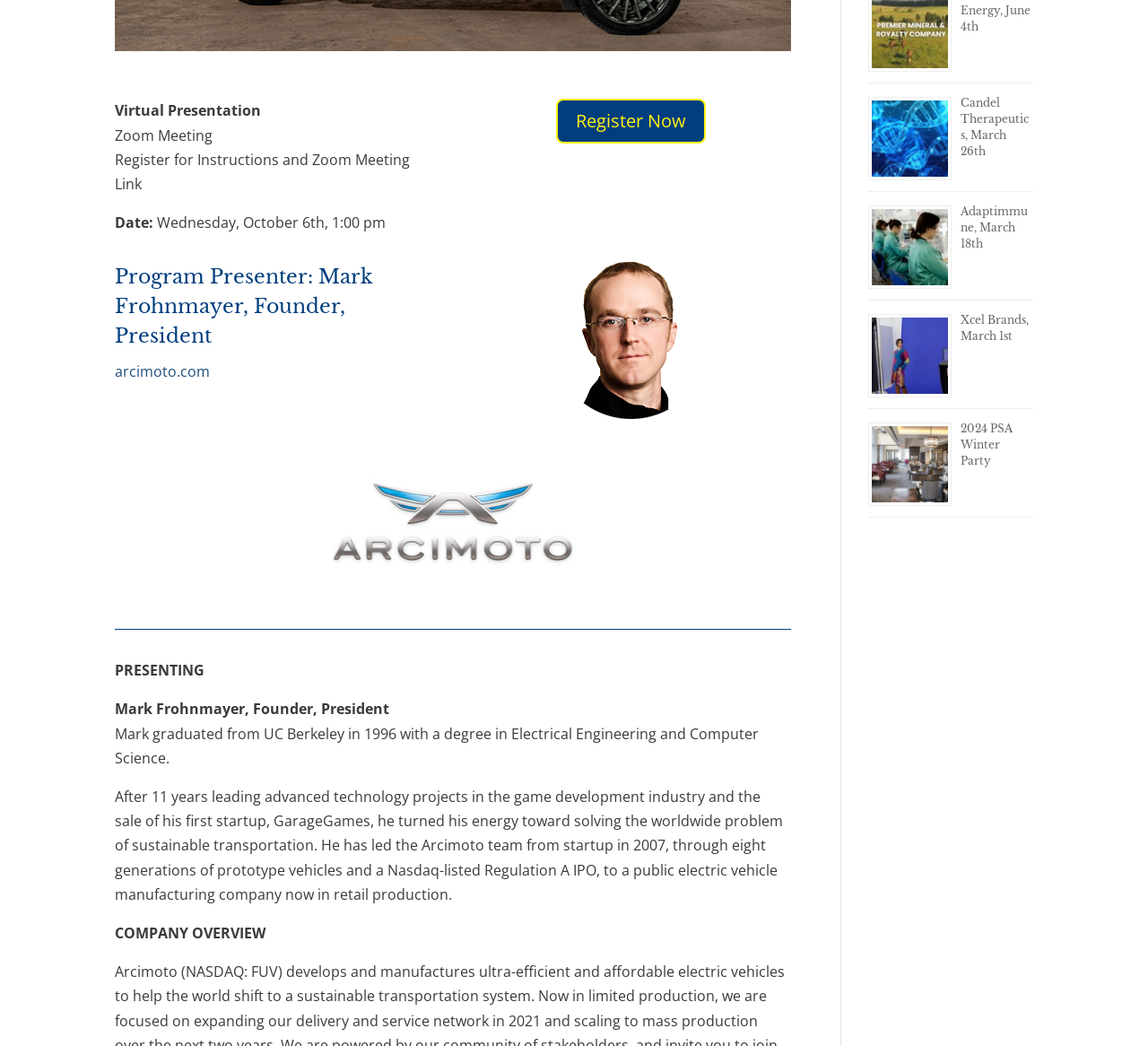Please locate the UI element described by "Adaptimmune, March 18th" and provide its bounding box coordinates.

[0.837, 0.196, 0.895, 0.239]